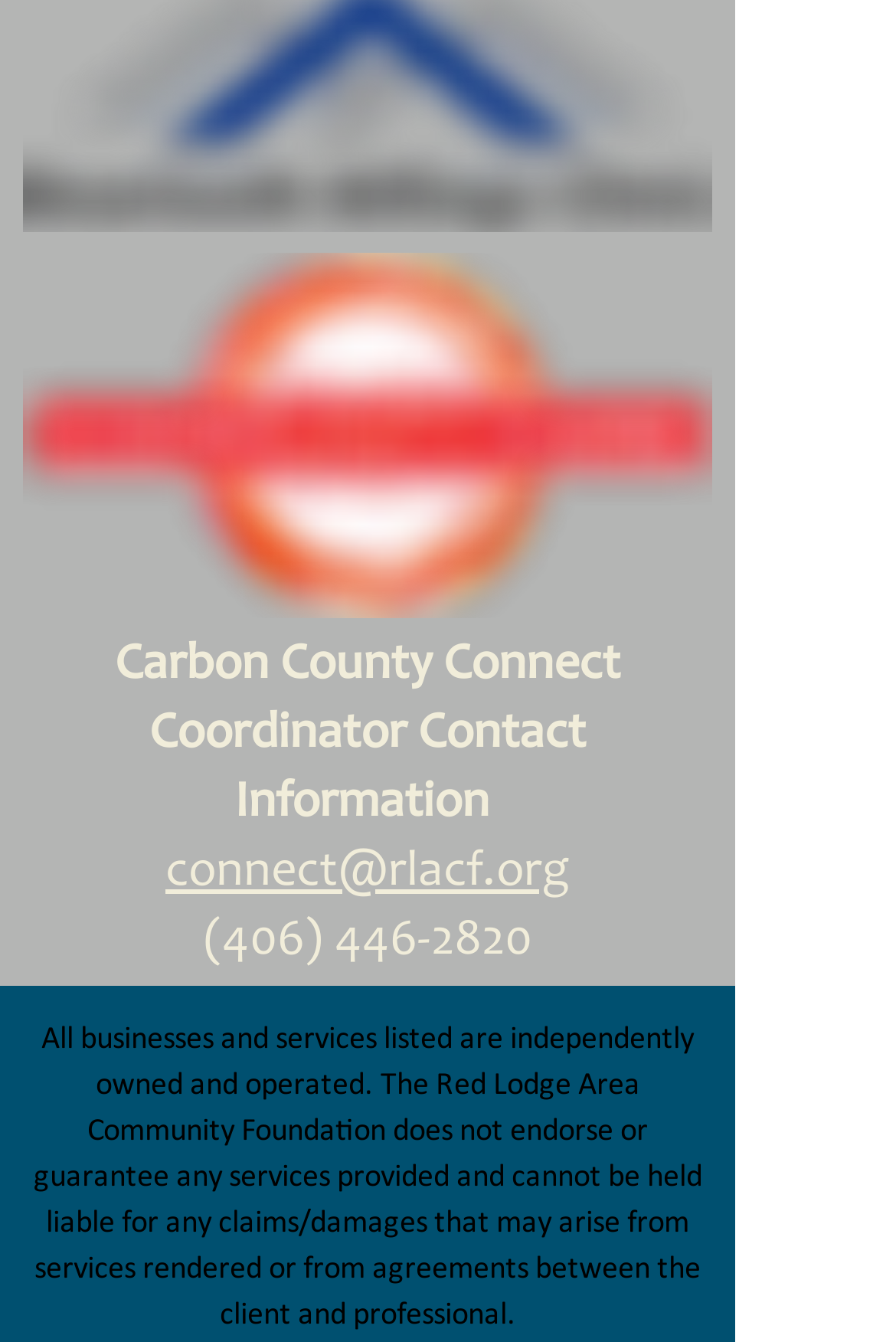Provide a brief response to the question using a single word or phrase: 
What is the purpose of the webpage?

To provide contact information